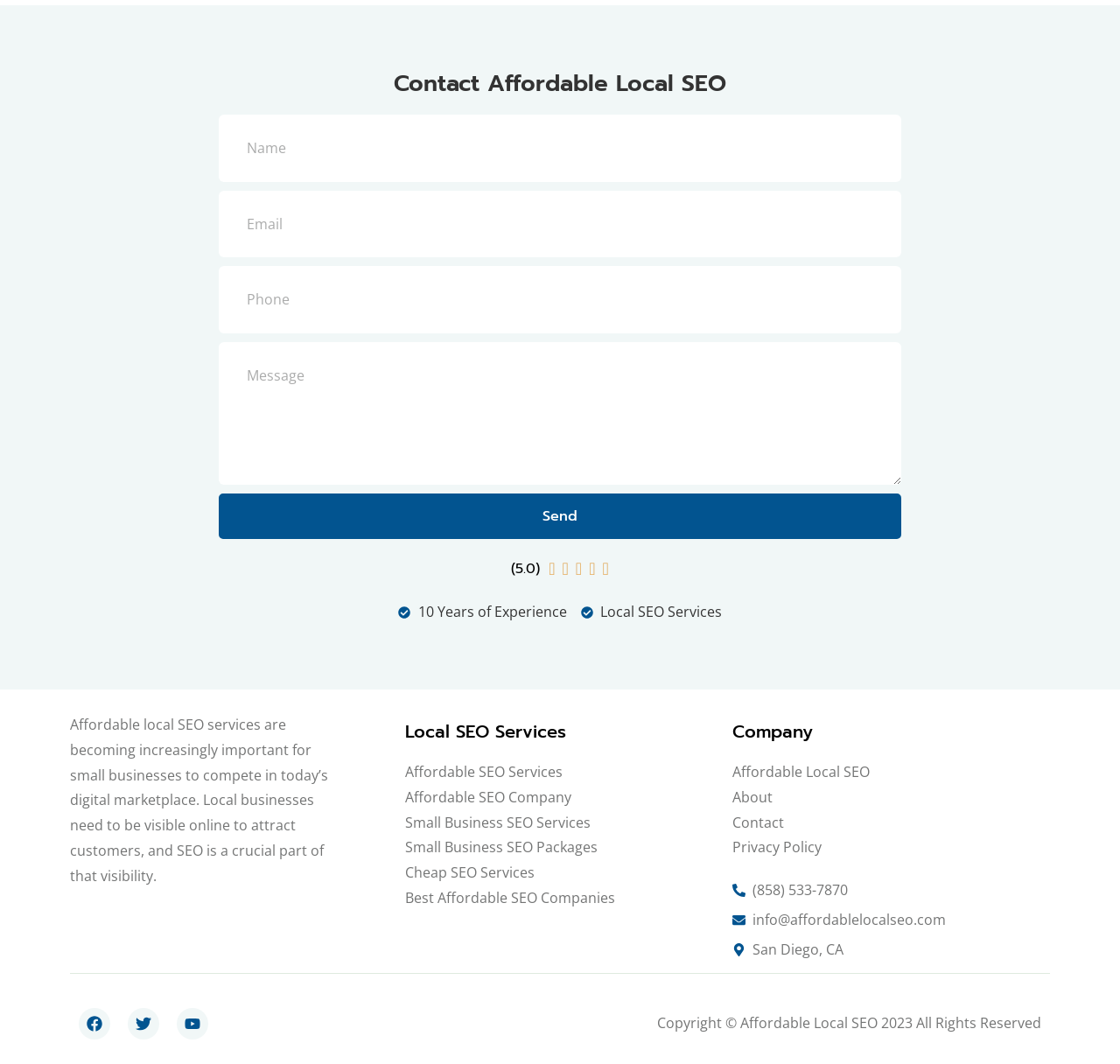Return the bounding box coordinates of the UI element that corresponds to this description: "parent_node: Name name="form_fields[name]" placeholder="Name"". The coordinates must be given as four float numbers in the range of 0 and 1, [left, top, right, bottom].

[0.195, 0.108, 0.805, 0.171]